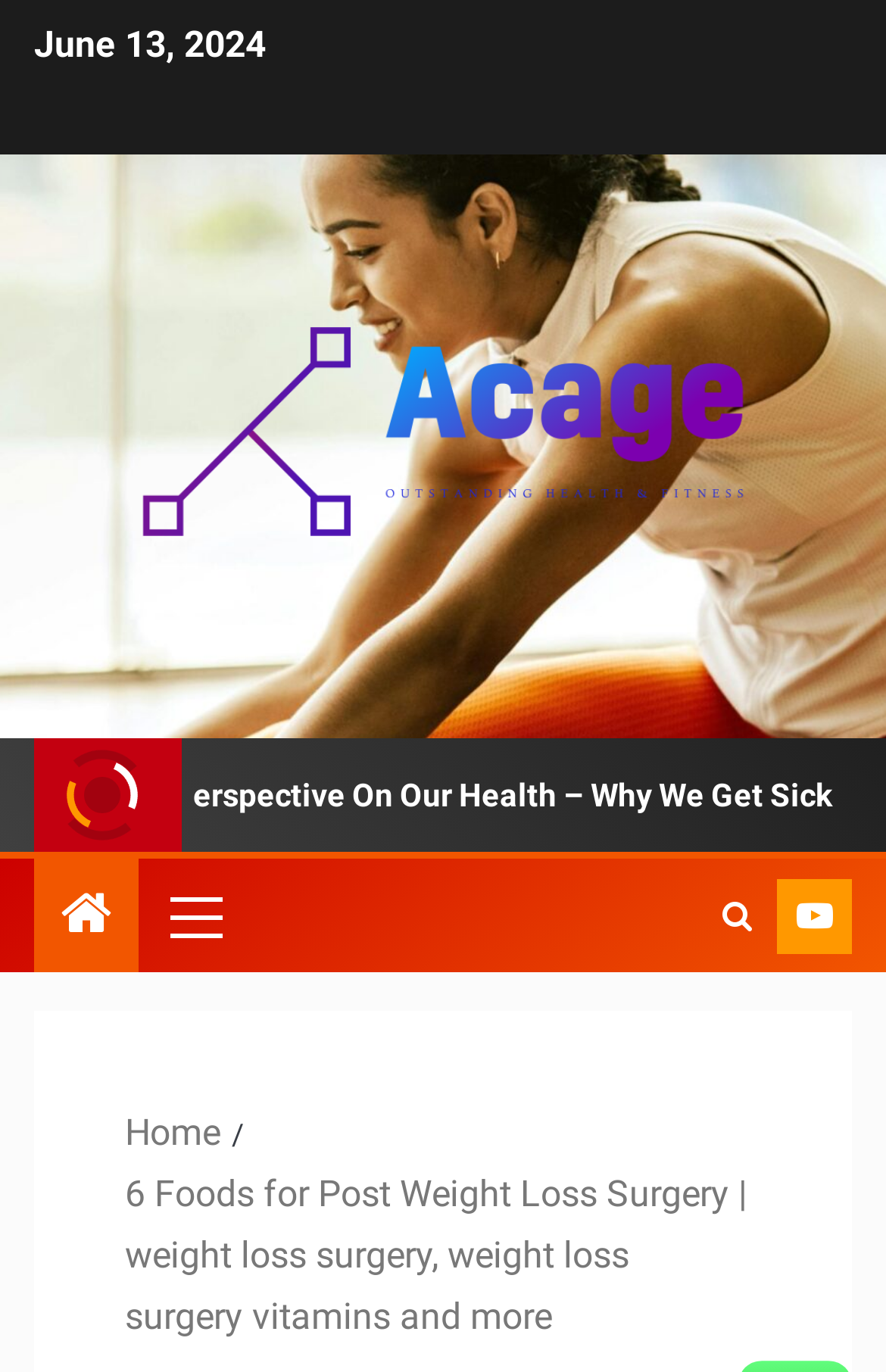Give a concise answer using one word or a phrase to the following question:
What is the name of the website?

Acage